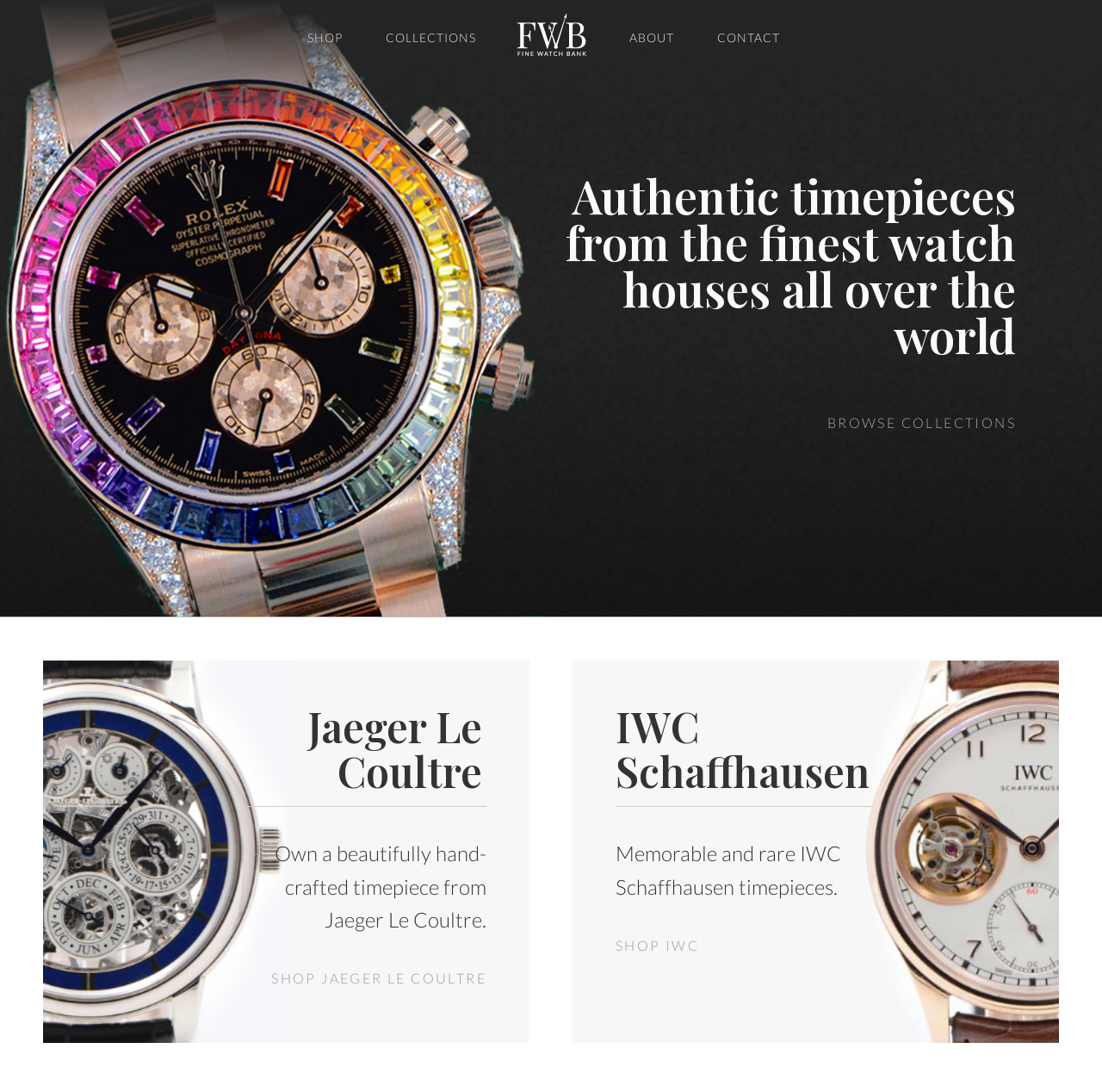Please mark the clickable region by giving the bounding box coordinates needed to complete this instruction: "Go to the shop page".

[0.259, 0.0, 0.33, 0.071]